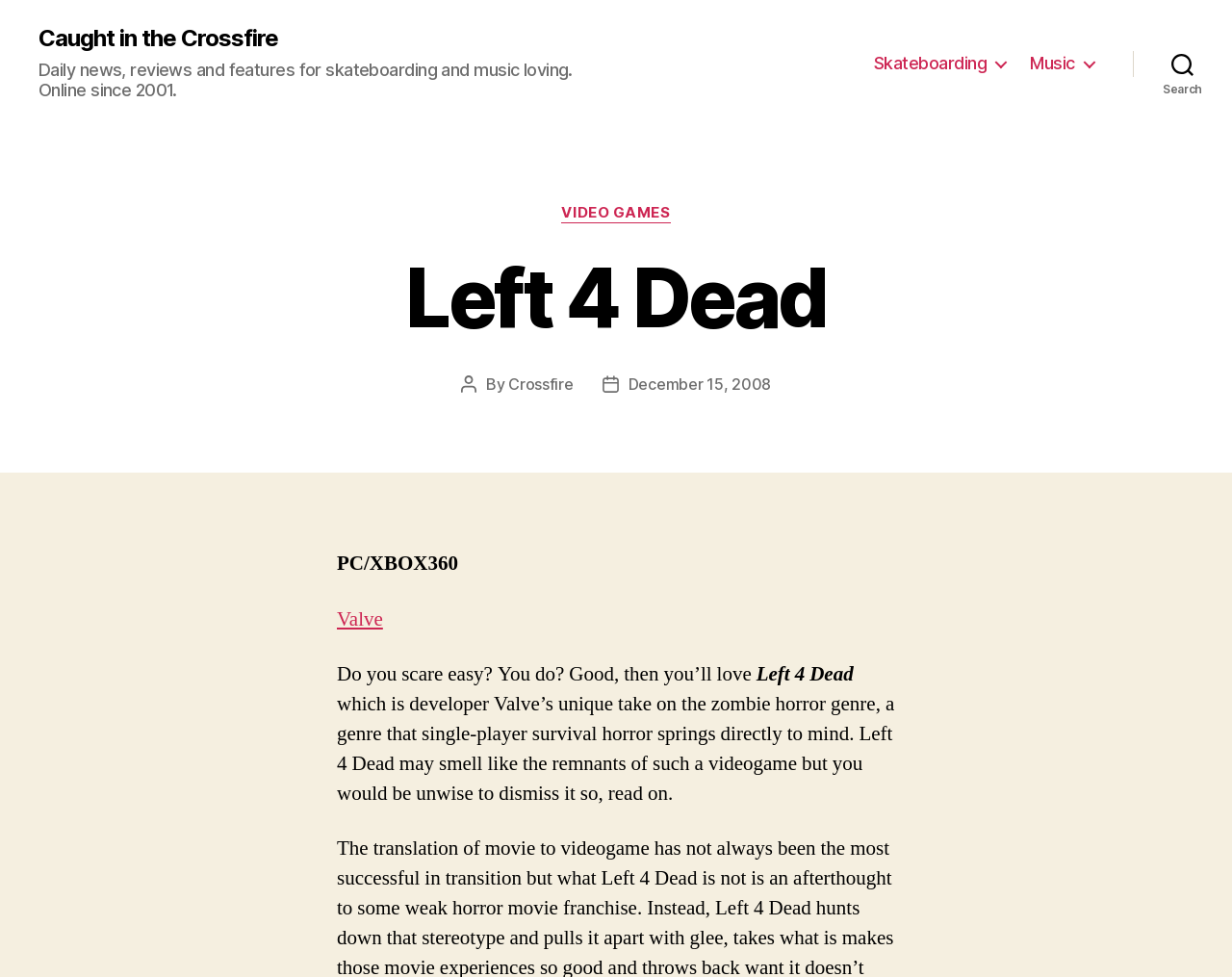Please respond to the question with a concise word or phrase:
What is the navigation menu?

Skateboarding and Music